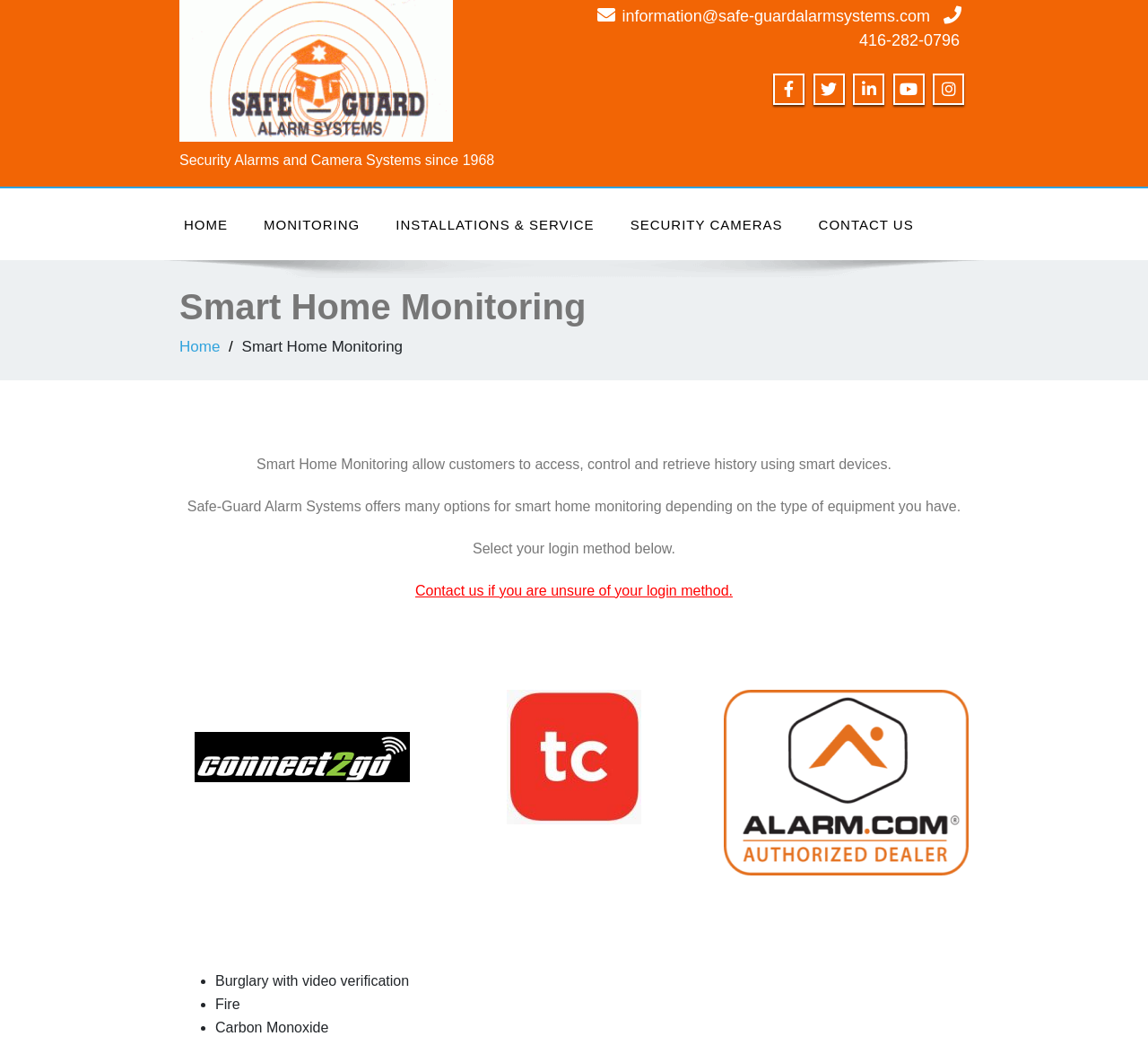How many navigation links are there?
Using the information presented in the image, please offer a detailed response to the question.

There are six navigation links, which are 'HOME', 'MONITORING', 'INSTALLATIONS & SERVICE', 'SECURITY CAMERAS', 'CONTACT US', and 'Smart Home Monitoring', located at the top of the webpage.